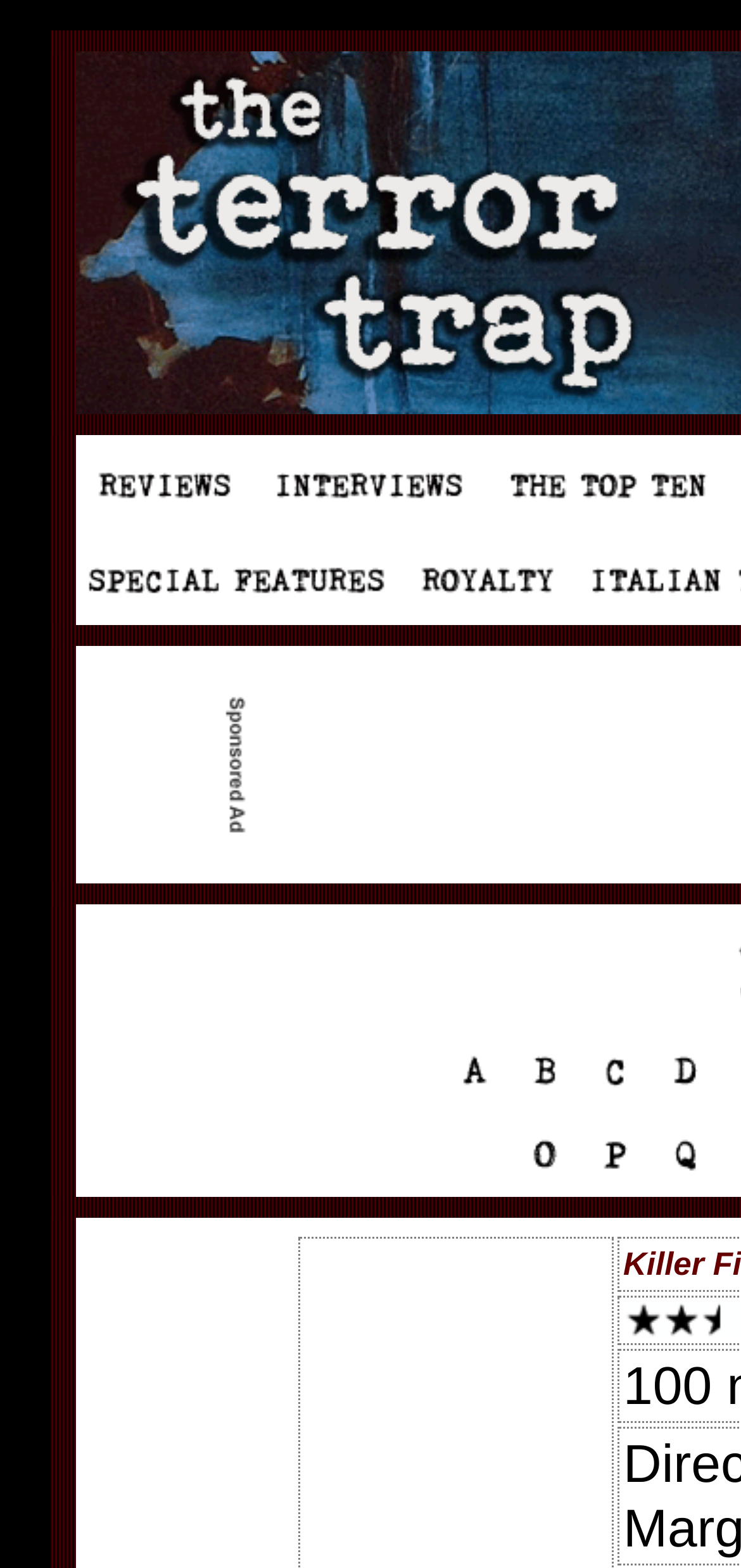Provide your answer in one word or a succinct phrase for the question: 
What is the purpose of the webpage?

Movie information